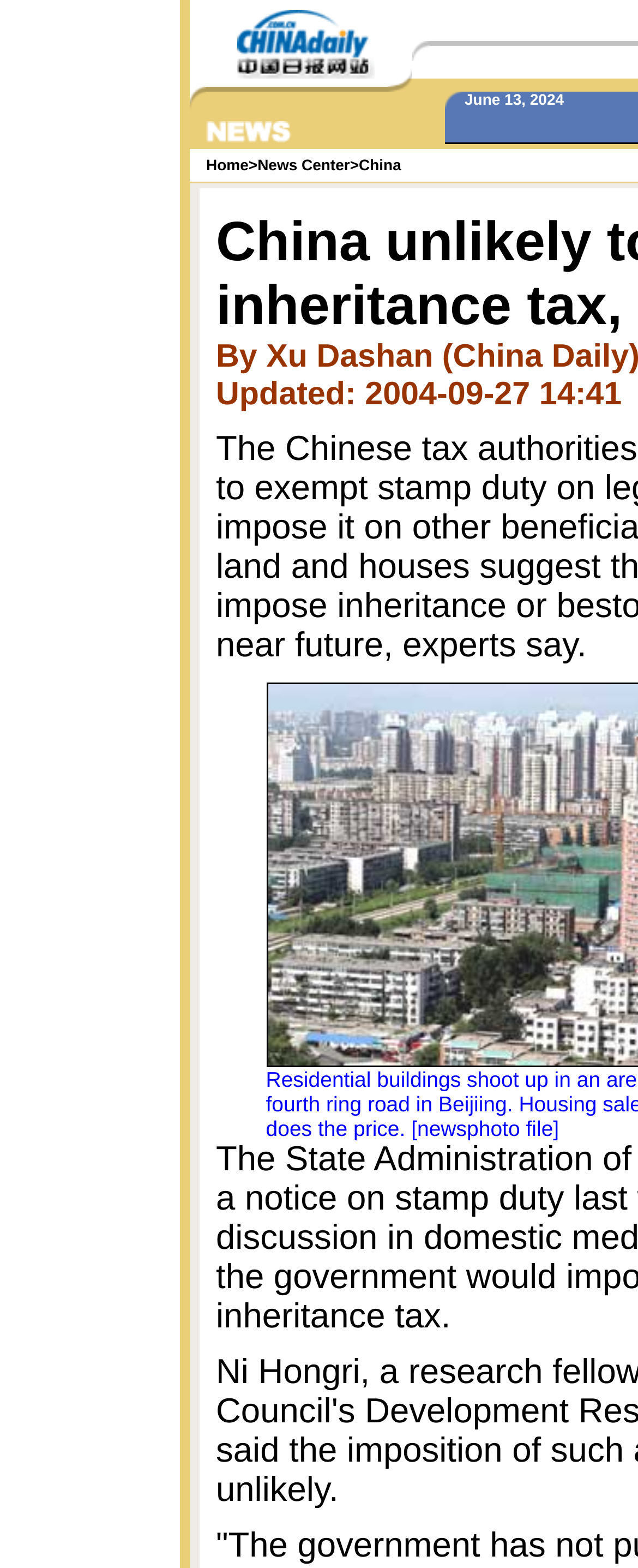What is the purpose of the links 'News Center' and 'China'?
Answer the question with just one word or phrase using the image.

Navigation